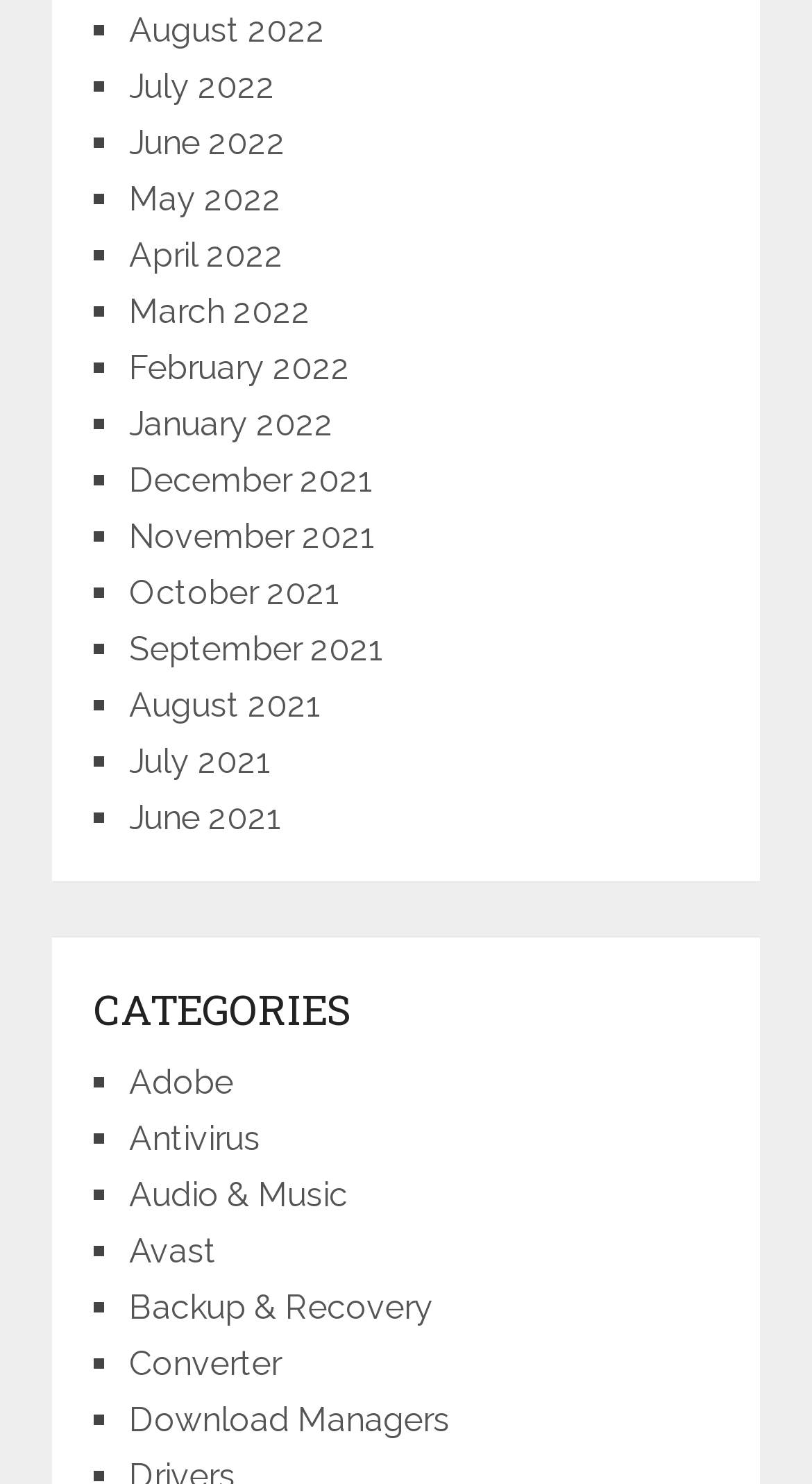What is the earliest month listed?
Please answer using one word or phrase, based on the screenshot.

July 2021